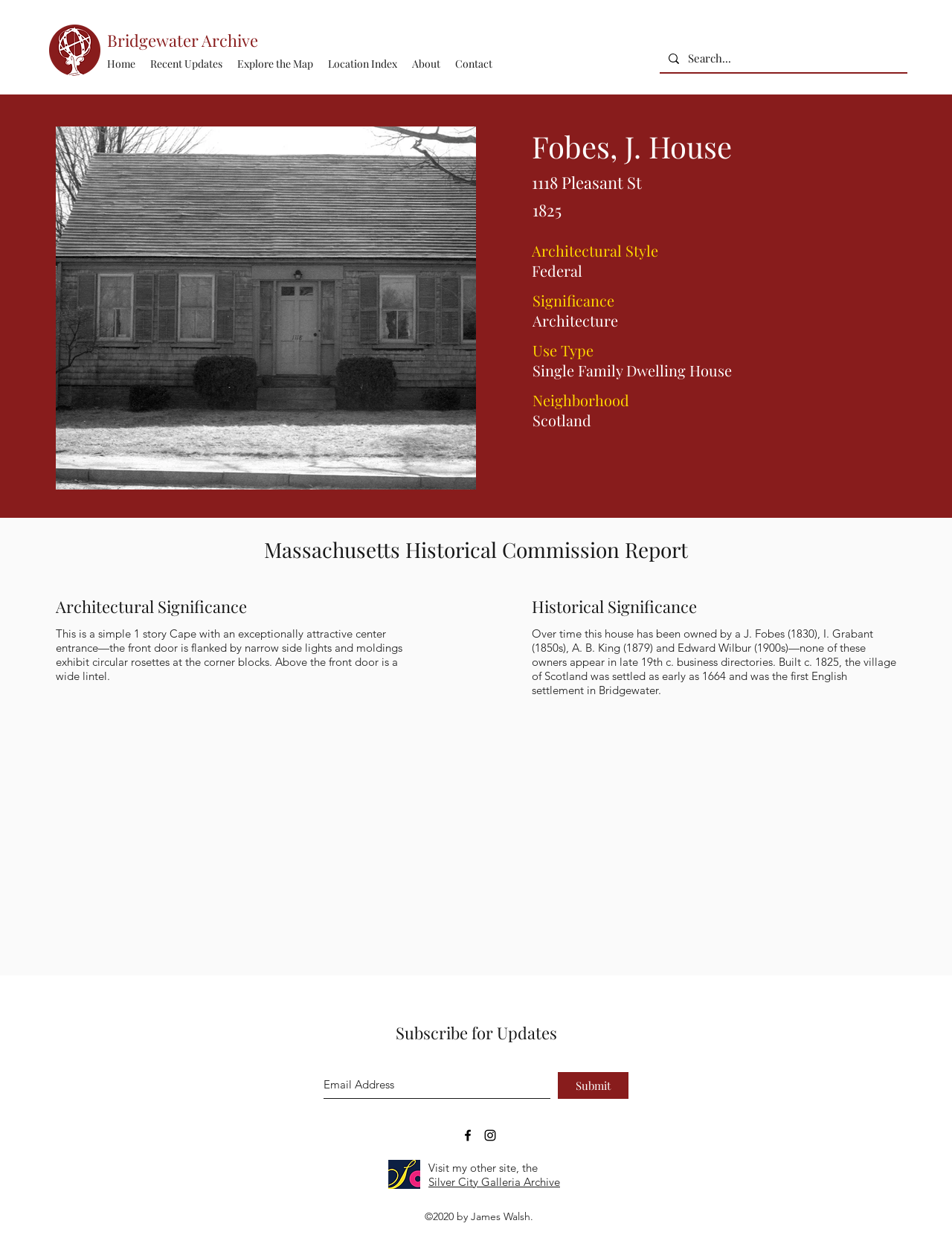Pinpoint the bounding box coordinates of the clickable element needed to complete the instruction: "View the Massachusetts Historical Commission Report". The coordinates should be provided as four float numbers between 0 and 1: [left, top, right, bottom].

[0.23, 0.434, 0.77, 0.456]